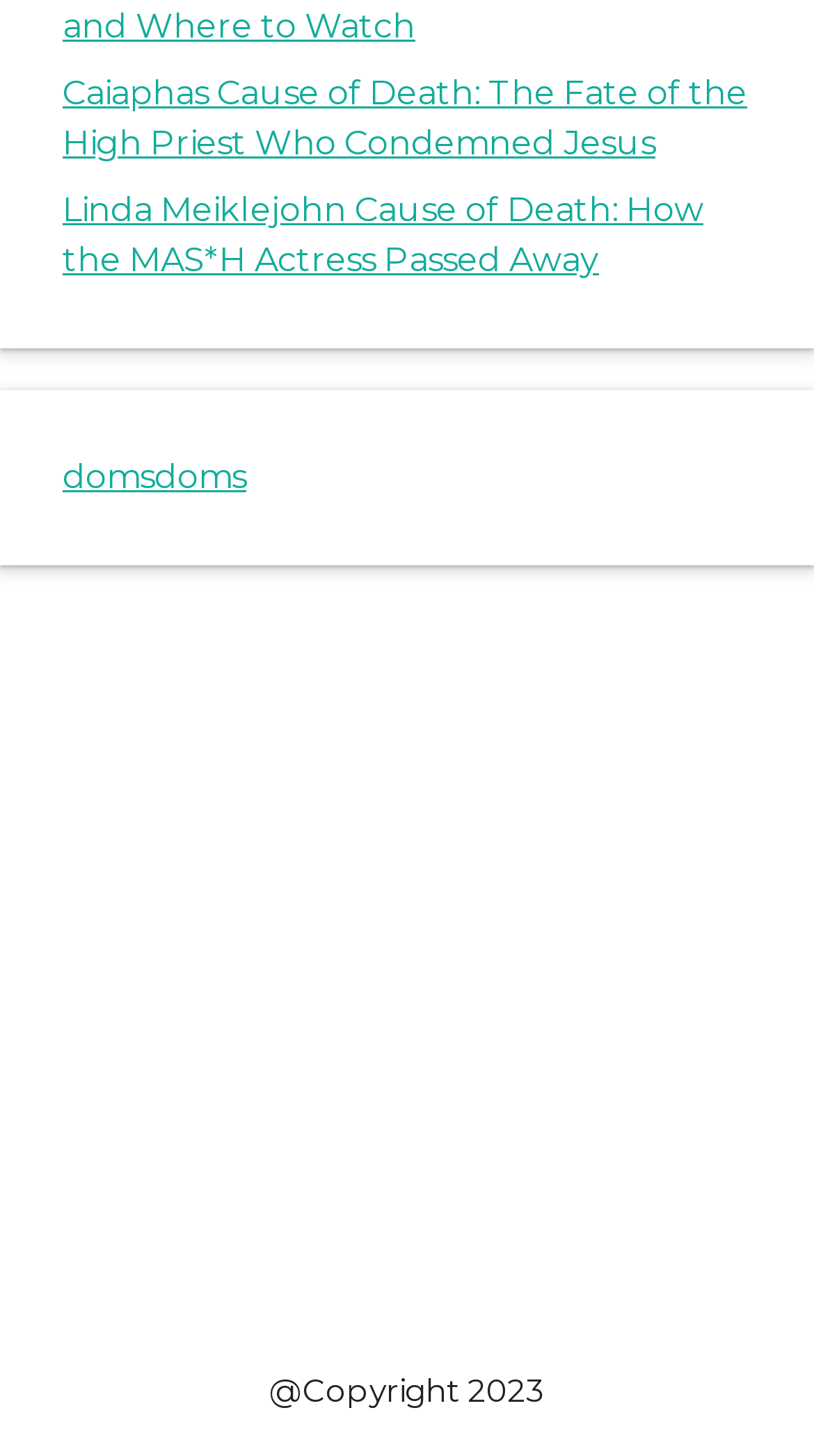What is the copyright year mentioned at the bottom?
Provide a fully detailed and comprehensive answer to the question.

The webpage has a copyright notice at the bottom with the text '@Copyright 2023', which indicates that the copyright year is 2023.